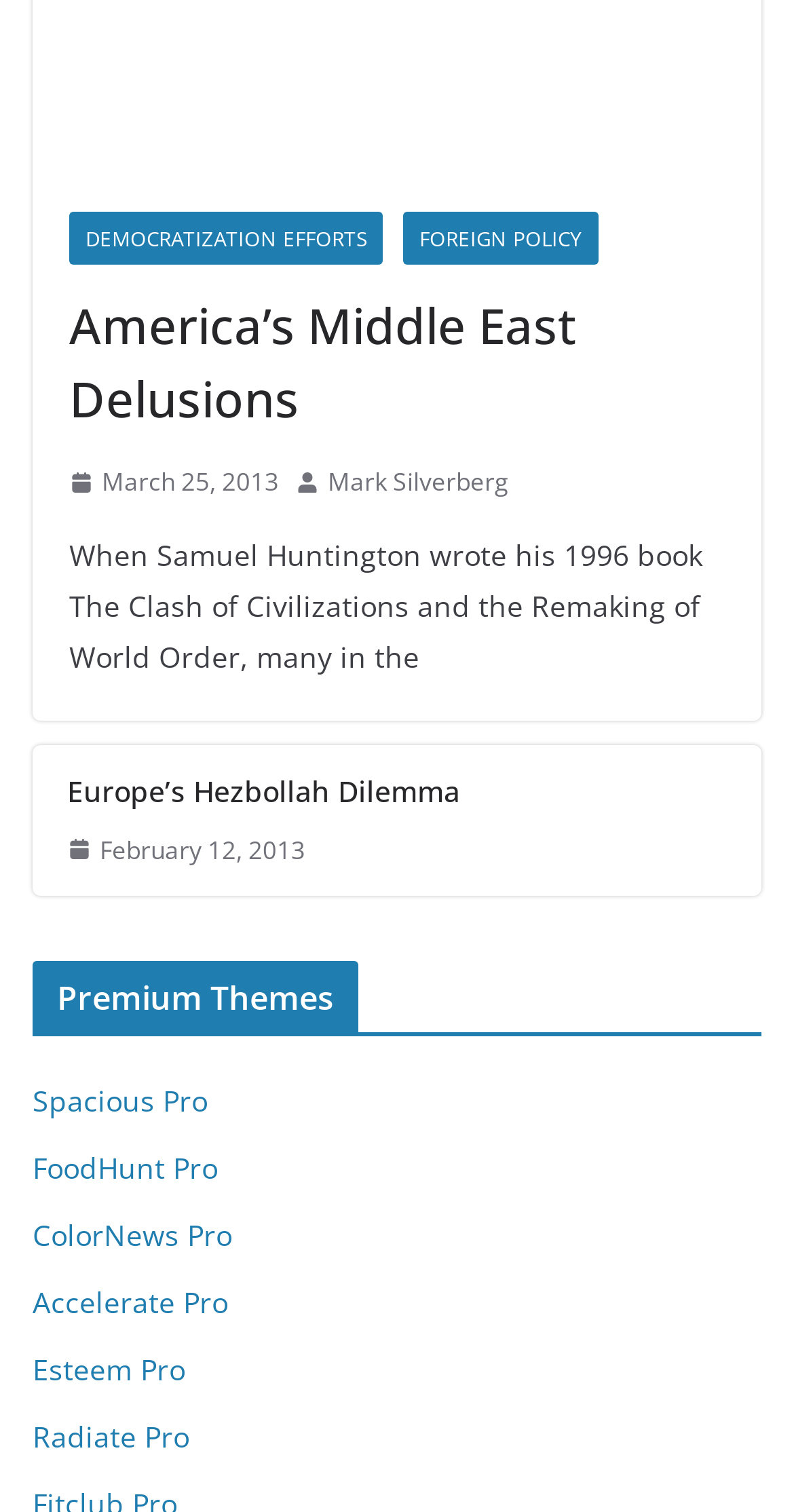Using the webpage screenshot and the element description Esteem Pro, determine the bounding box coordinates. Specify the coordinates in the format (top-left x, top-left y, bottom-right x, bottom-right y) with values ranging from 0 to 1.

[0.041, 0.893, 0.233, 0.918]